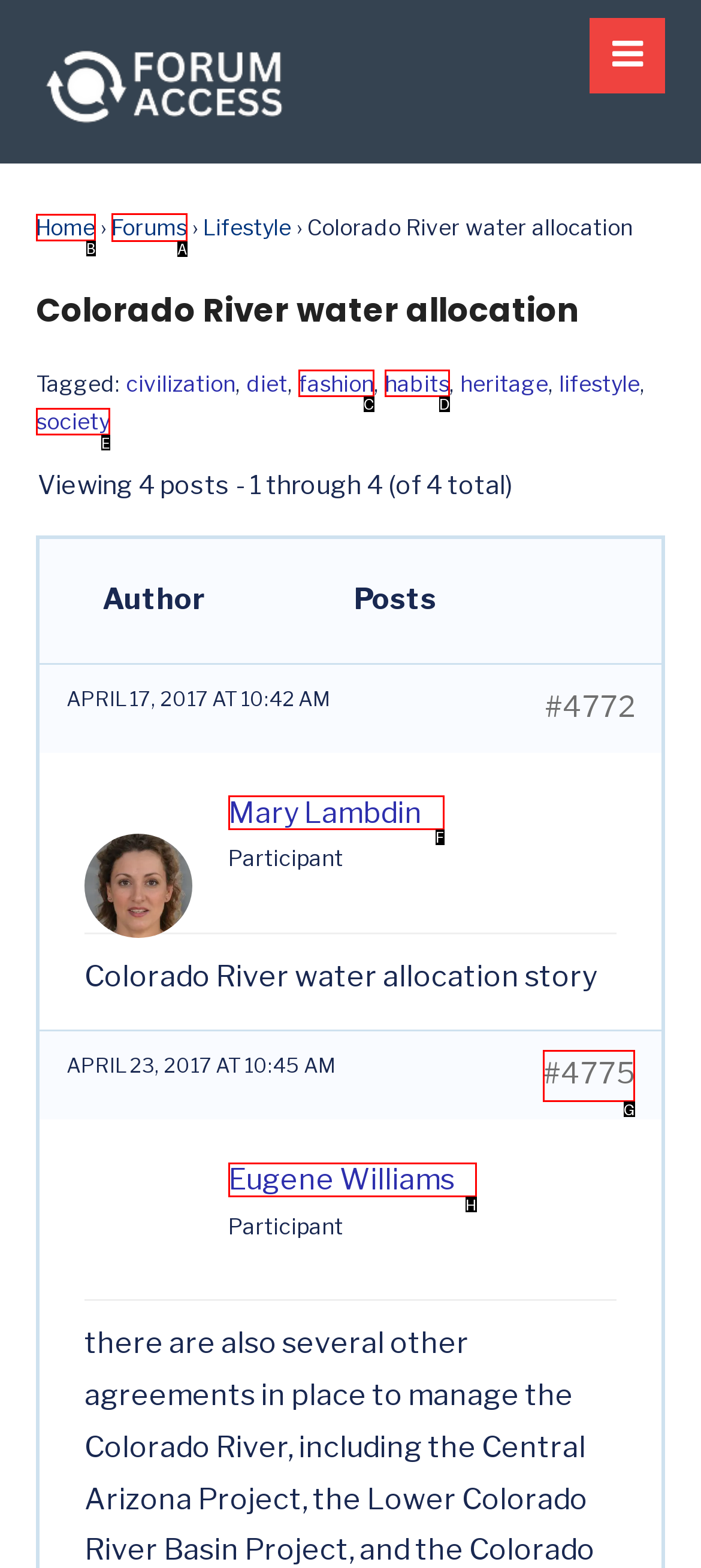Tell me which one HTML element I should click to complete this task: view forums Answer with the option's letter from the given choices directly.

A